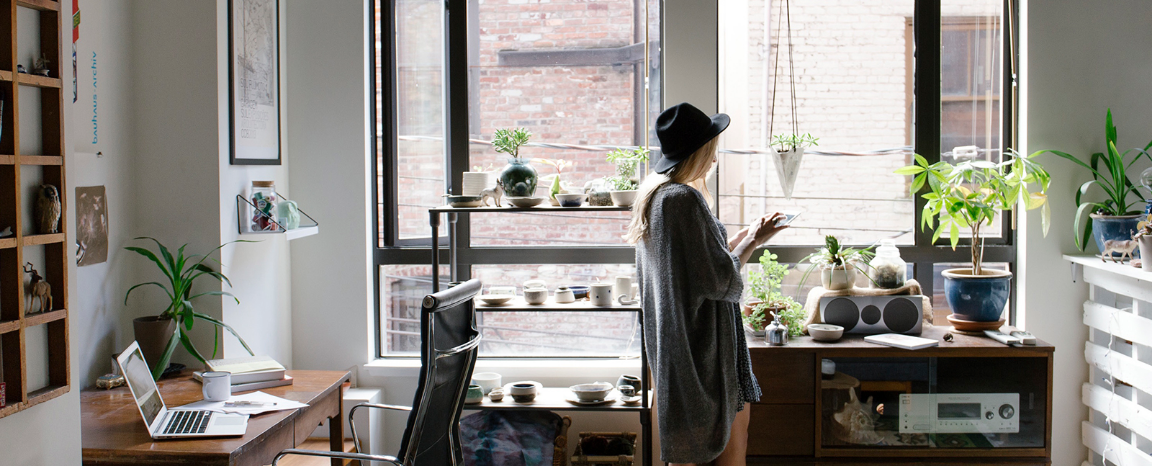Respond with a single word or phrase to the following question: What type of wall is in the background?

Brick wall